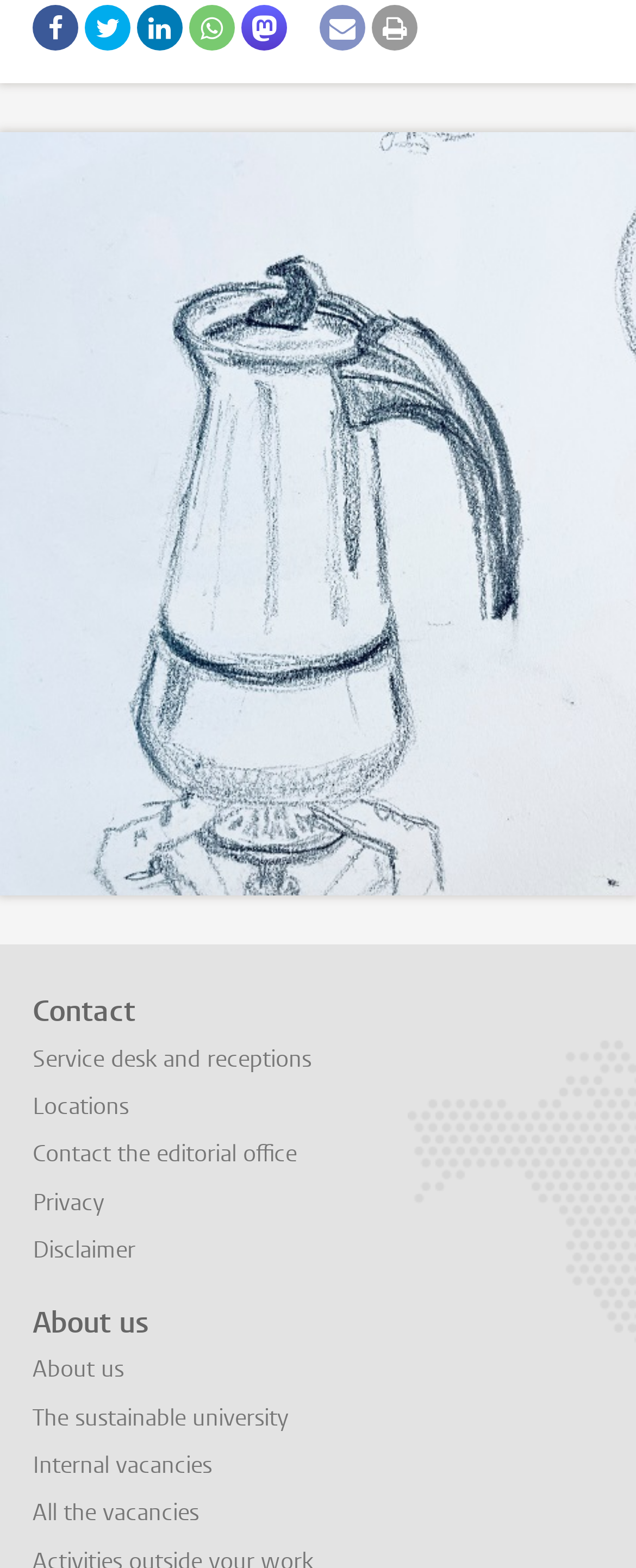What is the first link on the top left?
From the image, respond with a single word or phrase.

Unknown